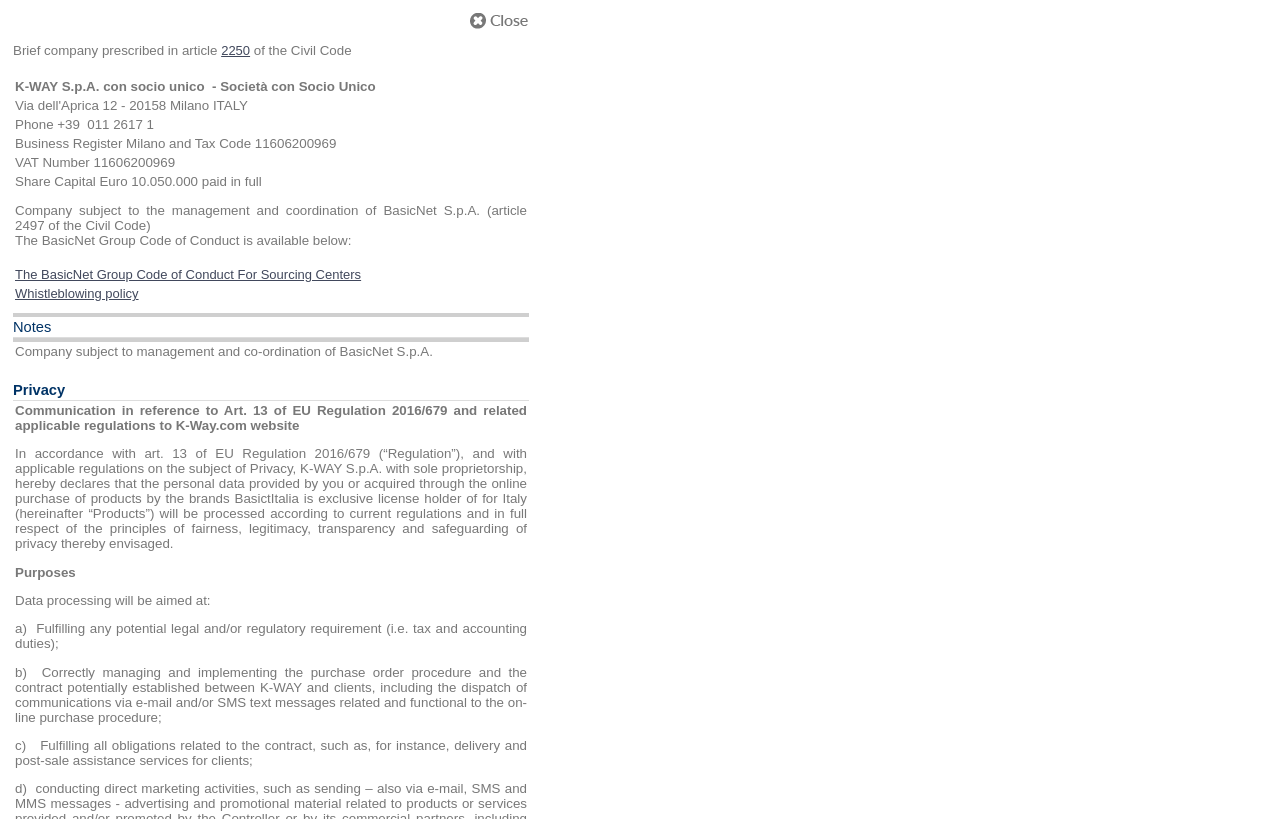Find and provide the bounding box coordinates for the UI element described here: "KT Websites". The coordinates should be given as four float numbers between 0 and 1: [left, top, right, bottom].

None